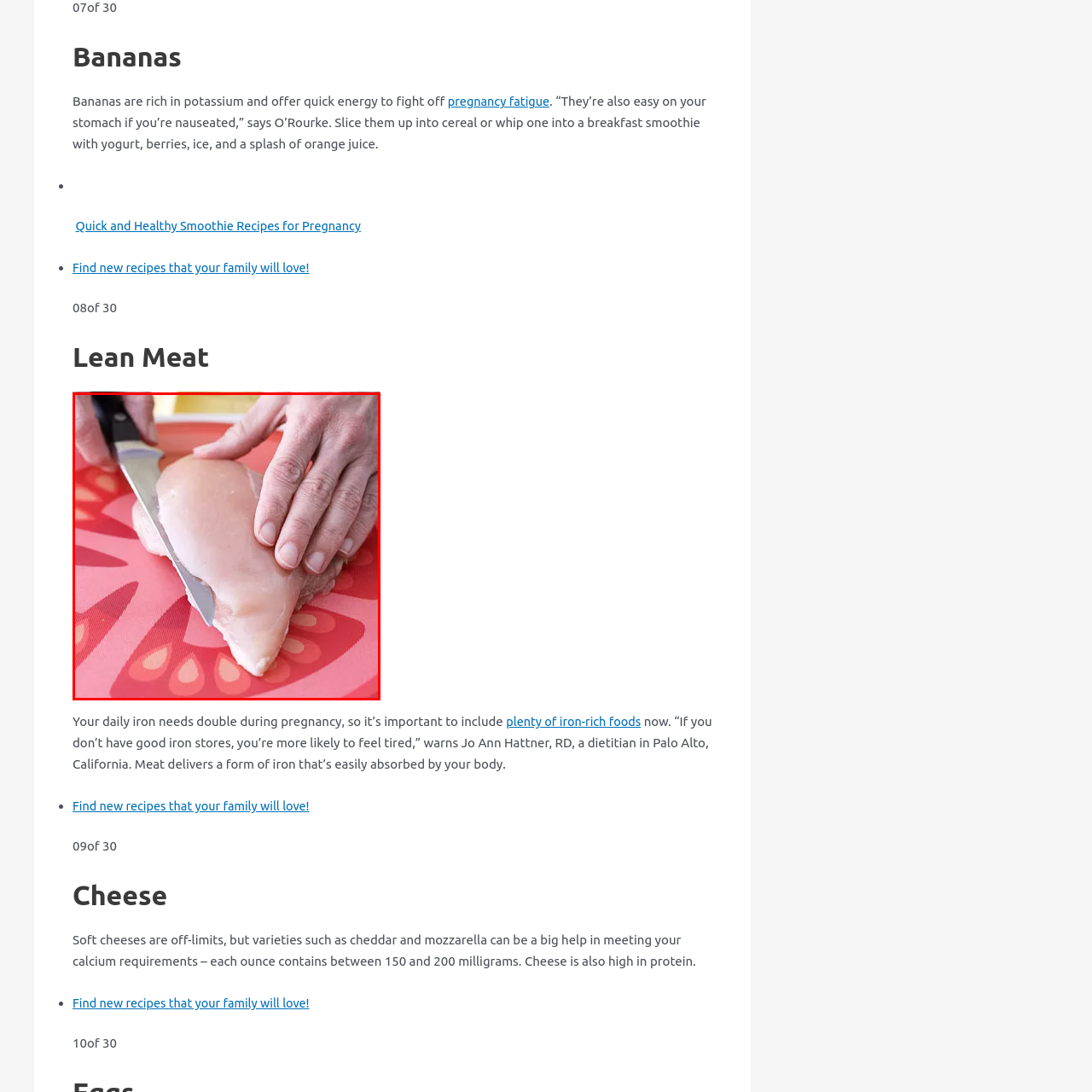Offer an in-depth description of the picture located within the red frame.

The image depicts a close-up of raw chicken being sliced on a vibrant cutting board, decorated with a fruit motif. A person’s hands are actively engaged in the task, firmly holding the chicken breast with one hand while using a sharp knife to cut it with the other. This preparation highlights the importance of including lean meats in a balanced diet, particularly during pregnancy, where iron needs are elevated. Cooking with iron-rich foods, such as chicken, can help support both maternal health and fetal development.